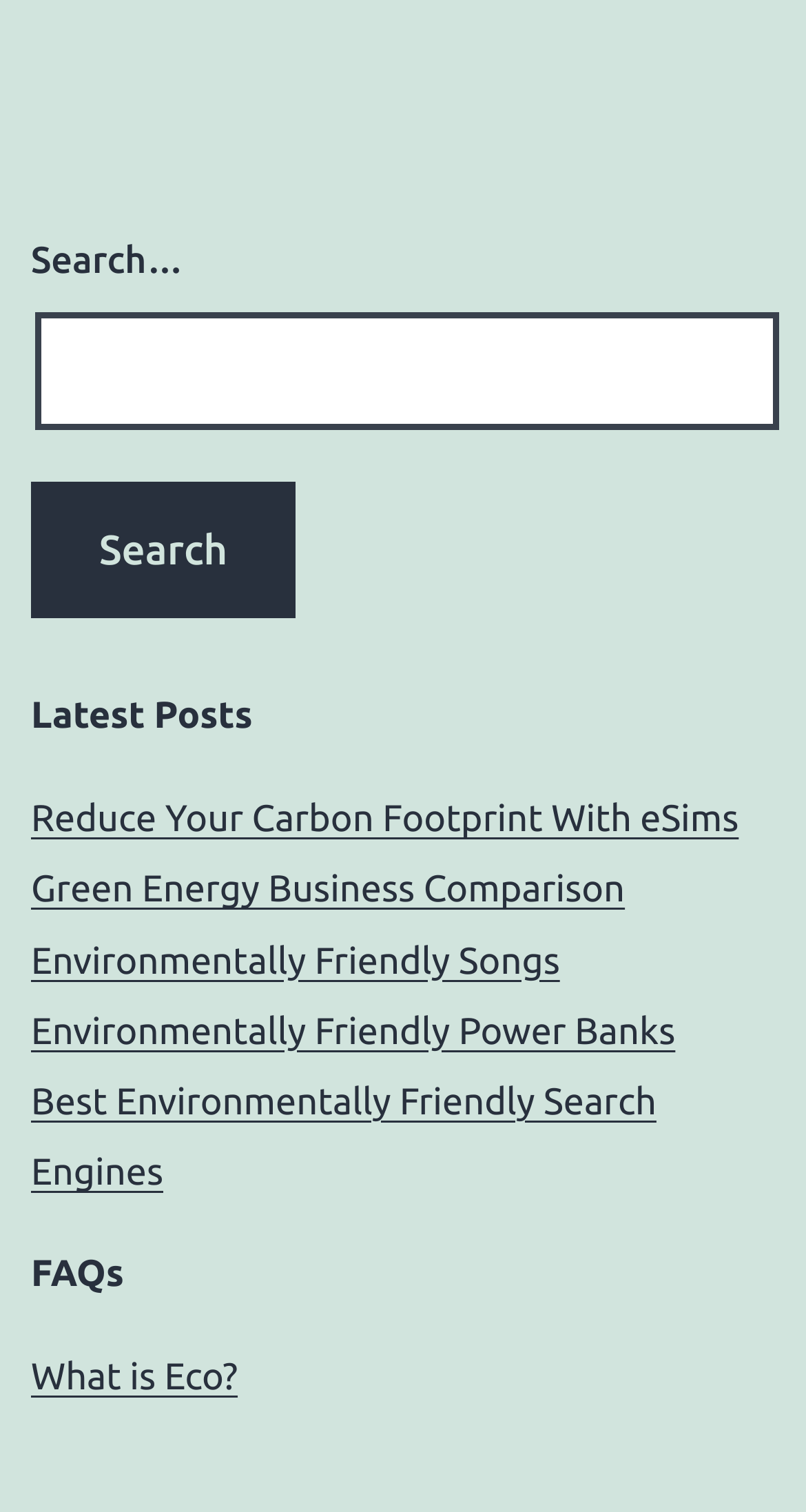How many links are under the 'Latest Posts' section?
Please provide a detailed and comprehensive answer to the question.

I counted the number of link elements under the 'Latest Posts' navigation element, which are 'Reduce Your Carbon Footprint With eSims', 'Green Energy Business Comparison', 'Environmentally Friendly Songs', 'Environmentally Friendly Power Banks', and 'Best Environmentally Friendly Search Engines'.